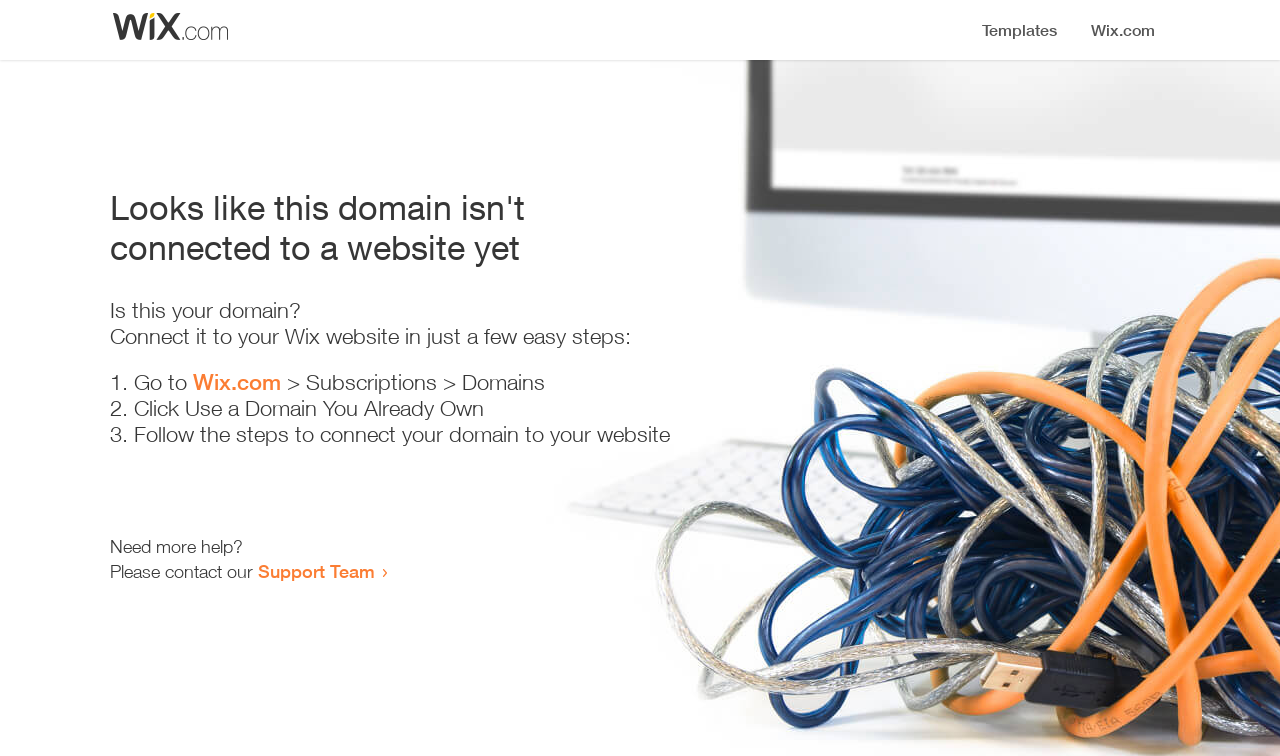Please extract the primary headline from the webpage.

Looks like this domain isn't
connected to a website yet